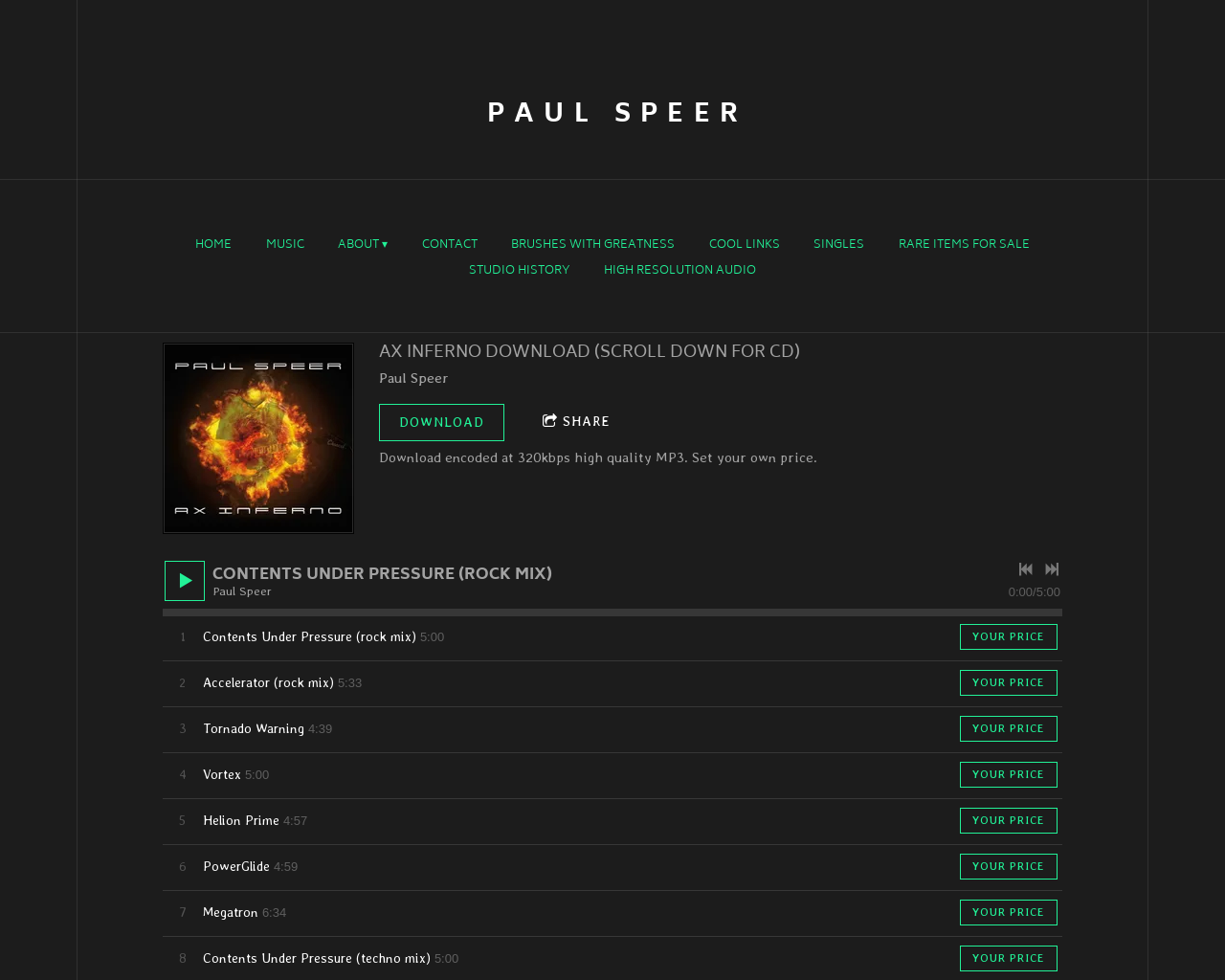Using the information shown in the image, answer the question with as much detail as possible: What is the format of the downloadable music on this webpage?

The text 'Download encoded at 320kbps high quality MP3' indicates that the downloadable music is in MP3 format.